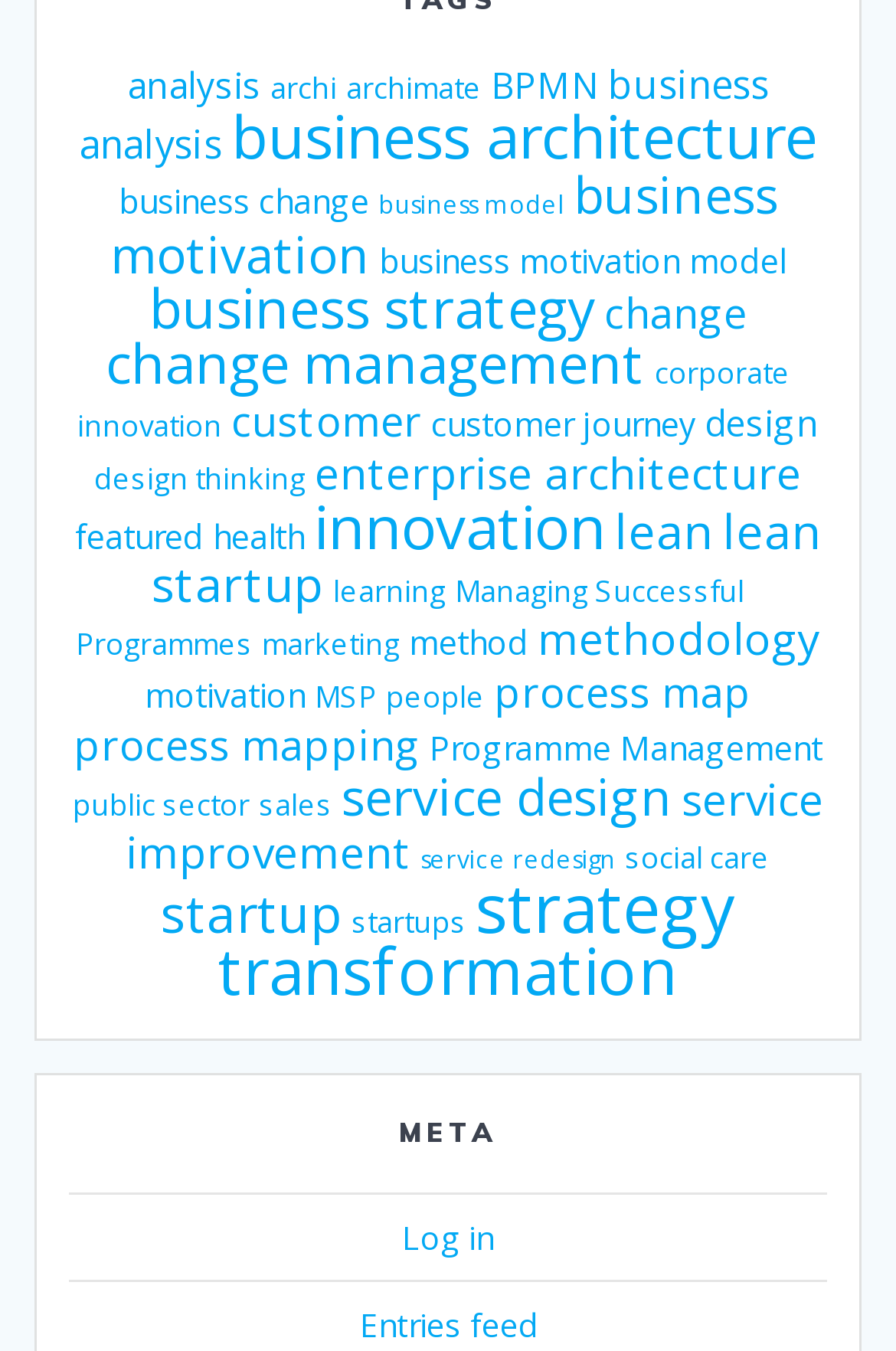Determine the bounding box coordinates of the section I need to click to execute the following instruction: "sign in to account". Provide the coordinates as four float numbers between 0 and 1, i.e., [left, top, right, bottom].

None